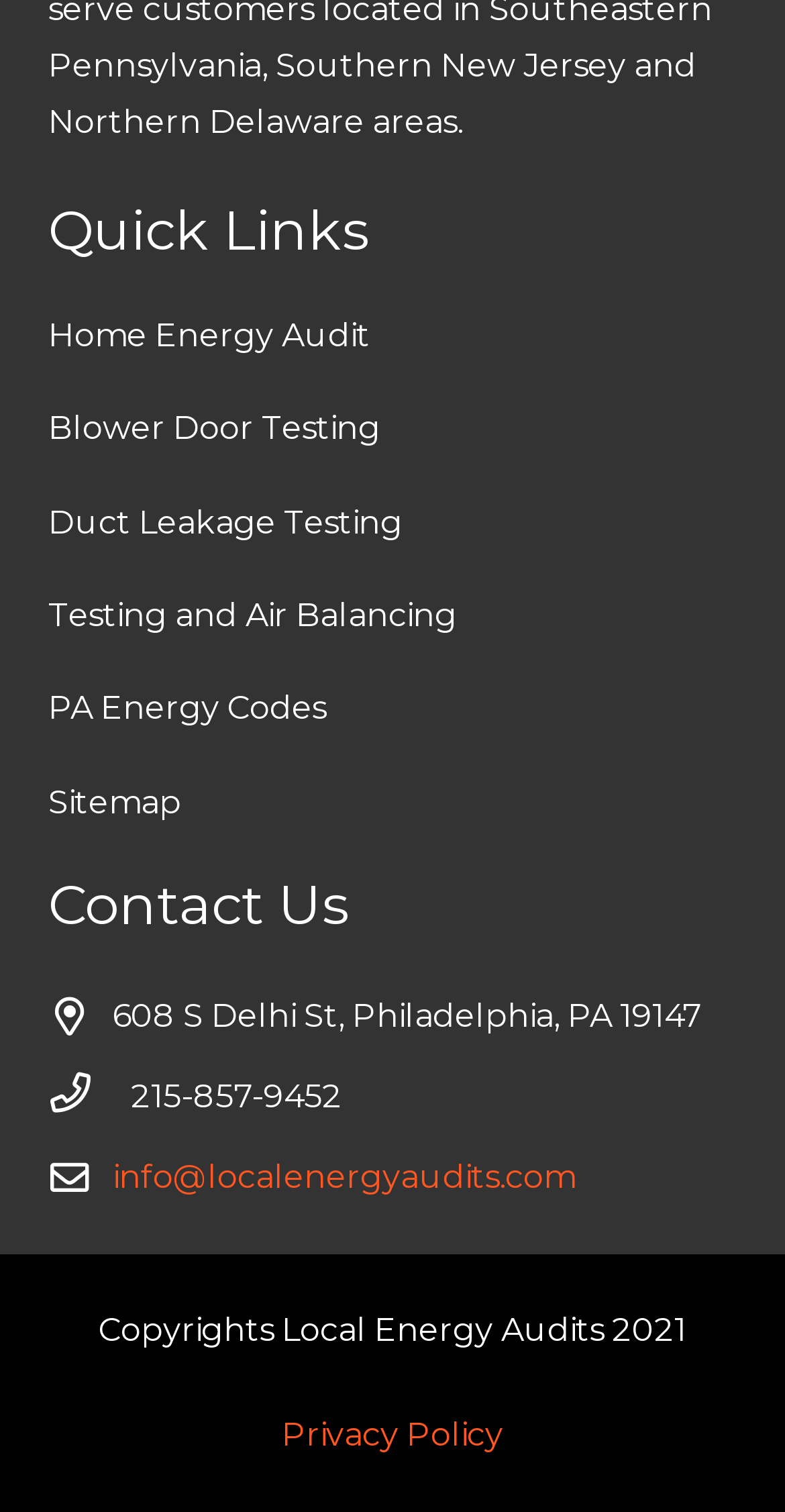Find the bounding box coordinates for the element that must be clicked to complete the instruction: "Read the Privacy Policy". The coordinates should be four float numbers between 0 and 1, indicated as [left, top, right, bottom].

[0.359, 0.936, 0.641, 0.961]